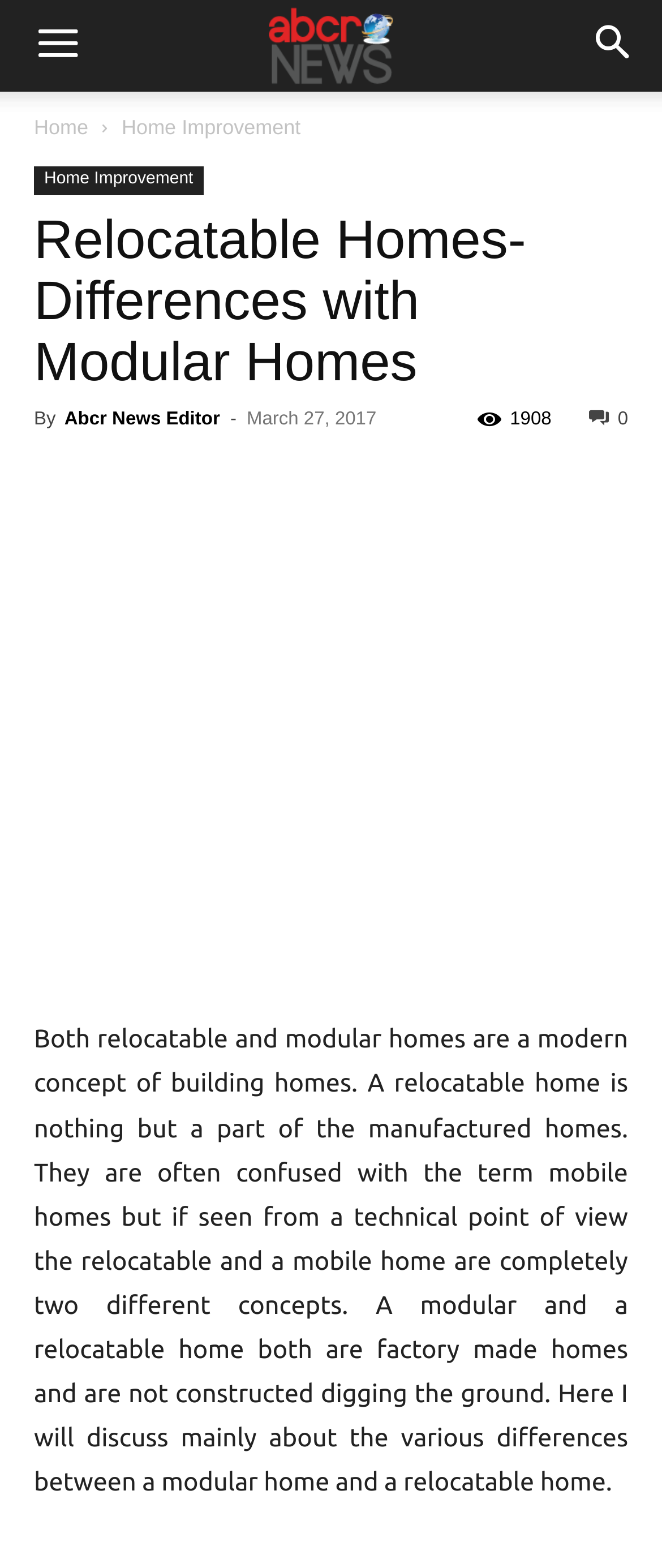Provide a thorough description of the webpage you see.

The webpage is about relocatable homes and their differences with modular homes. At the top left, there is a "Menu" button, and at the top right, there is a "Search" button. Below the buttons, there are two links, "Home" and "Home Improvement", with the latter having a dropdown menu containing another "Home Improvement" link.

The main content of the webpage is divided into two sections. The top section contains a header with the title "Relocatable Homes- Differences with Modular Homes" and a subheading with the author's name, "Abcr News Editor", and the date "March 27, 2017". There is also a share button with a count of 1908 shares.

Below the header, there are five social media links, represented by icons, aligned horizontally. Underneath the social media links, there is a large image that spans the entire width of the page.

The second section of the main content is a block of text that discusses the differences between relocatable homes and modular homes. The text explains that while both are modern concepts of building homes, they are often confused with mobile homes, but are technically different. The text also highlights the differences between modular and relocatable homes, stating that both are factory-made and not constructed on-site.